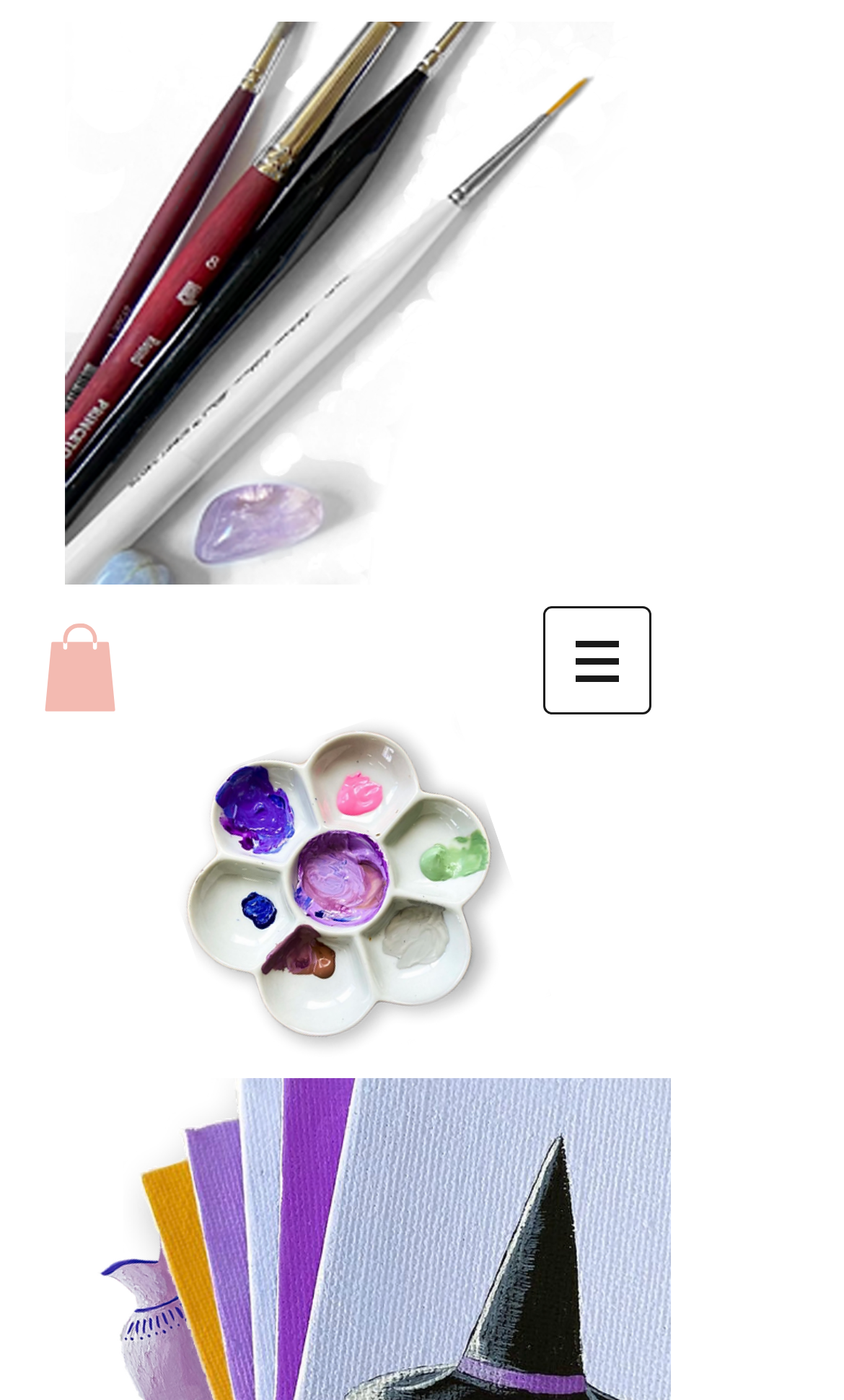Is the navigation menu expanded?
Provide a detailed answer to the question using information from the image.

The button element with the text 'Site' has an attribute 'expanded: False', indicating that the navigation menu is not currently expanded.